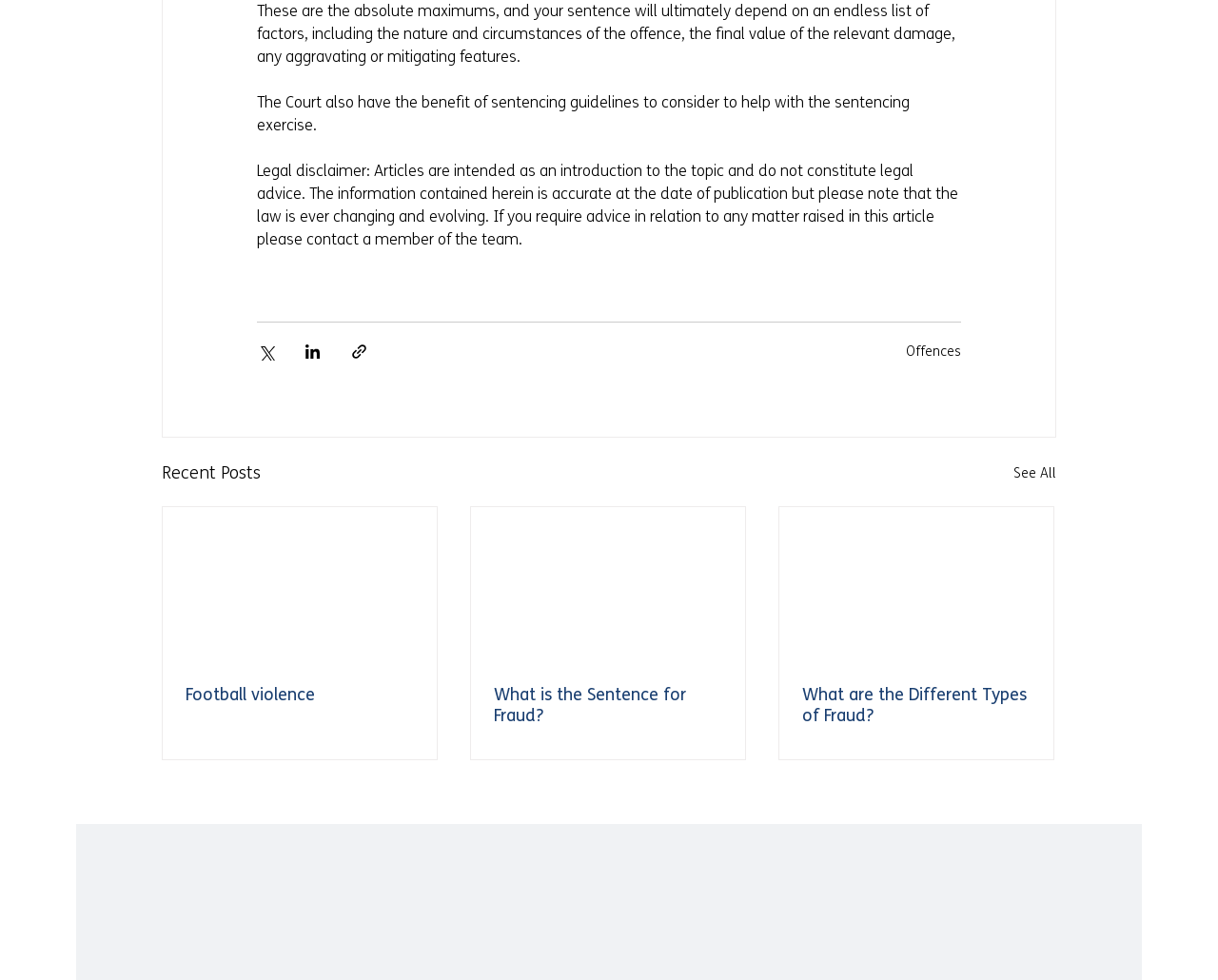Reply to the question with a brief word or phrase: What is the title of the section below the article?

Recent Posts